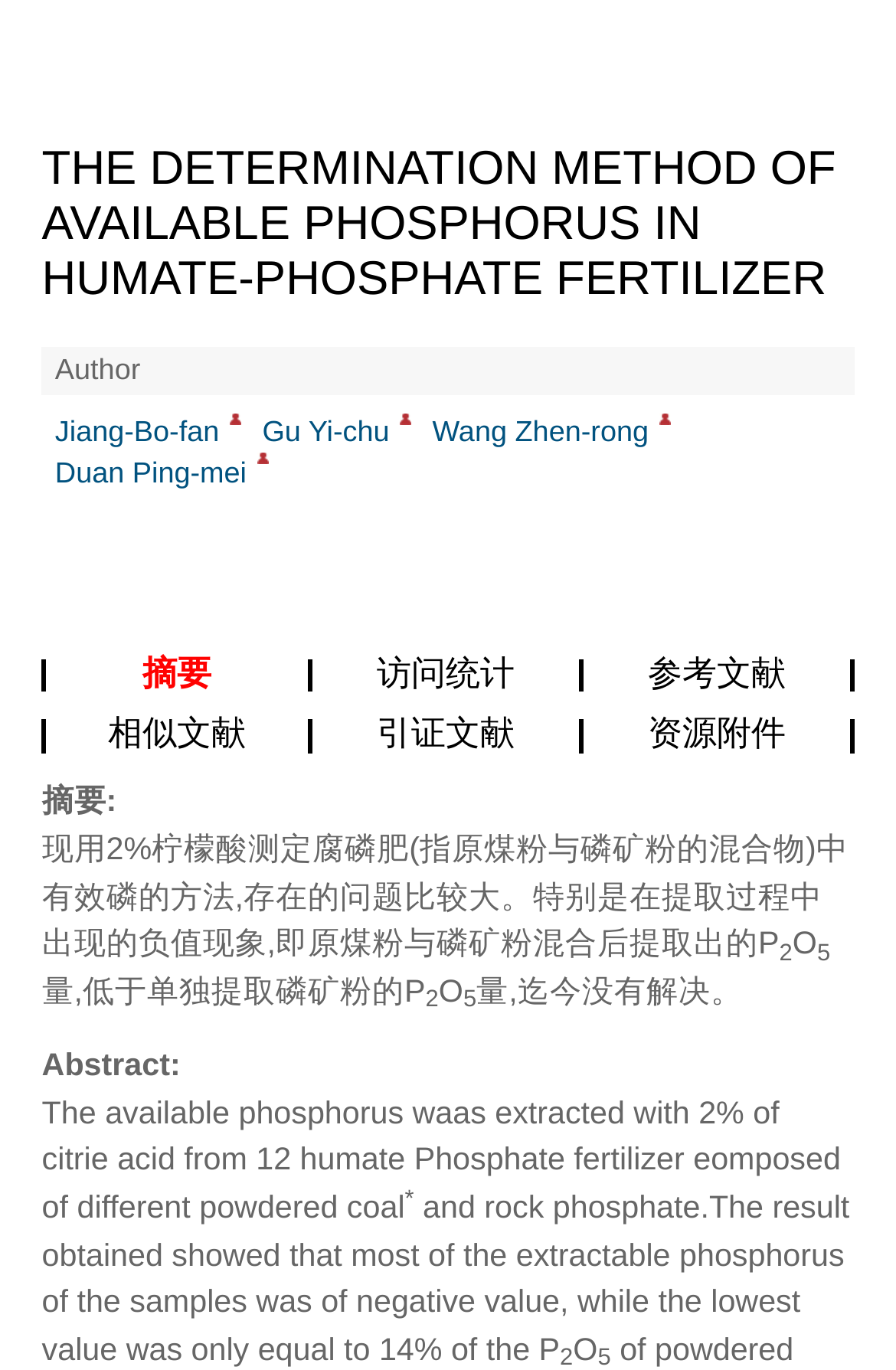Given the element description "Duan Ping-mei", identify the bounding box of the corresponding UI element.

[0.047, 0.332, 0.275, 0.36]